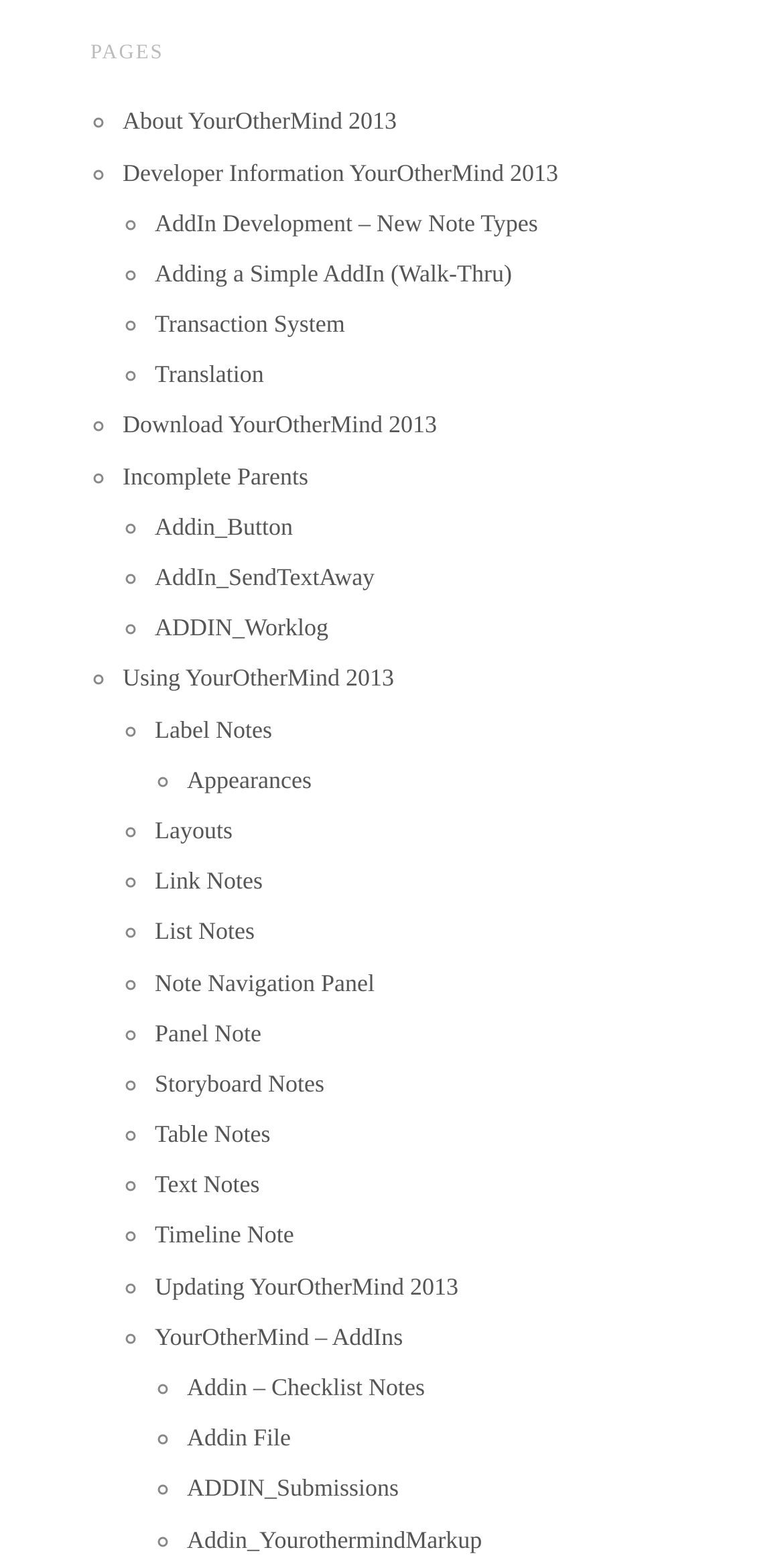Is there a link to 'Developer Information' under the 'PAGES' heading?
Respond to the question with a single word or phrase according to the image.

Yes